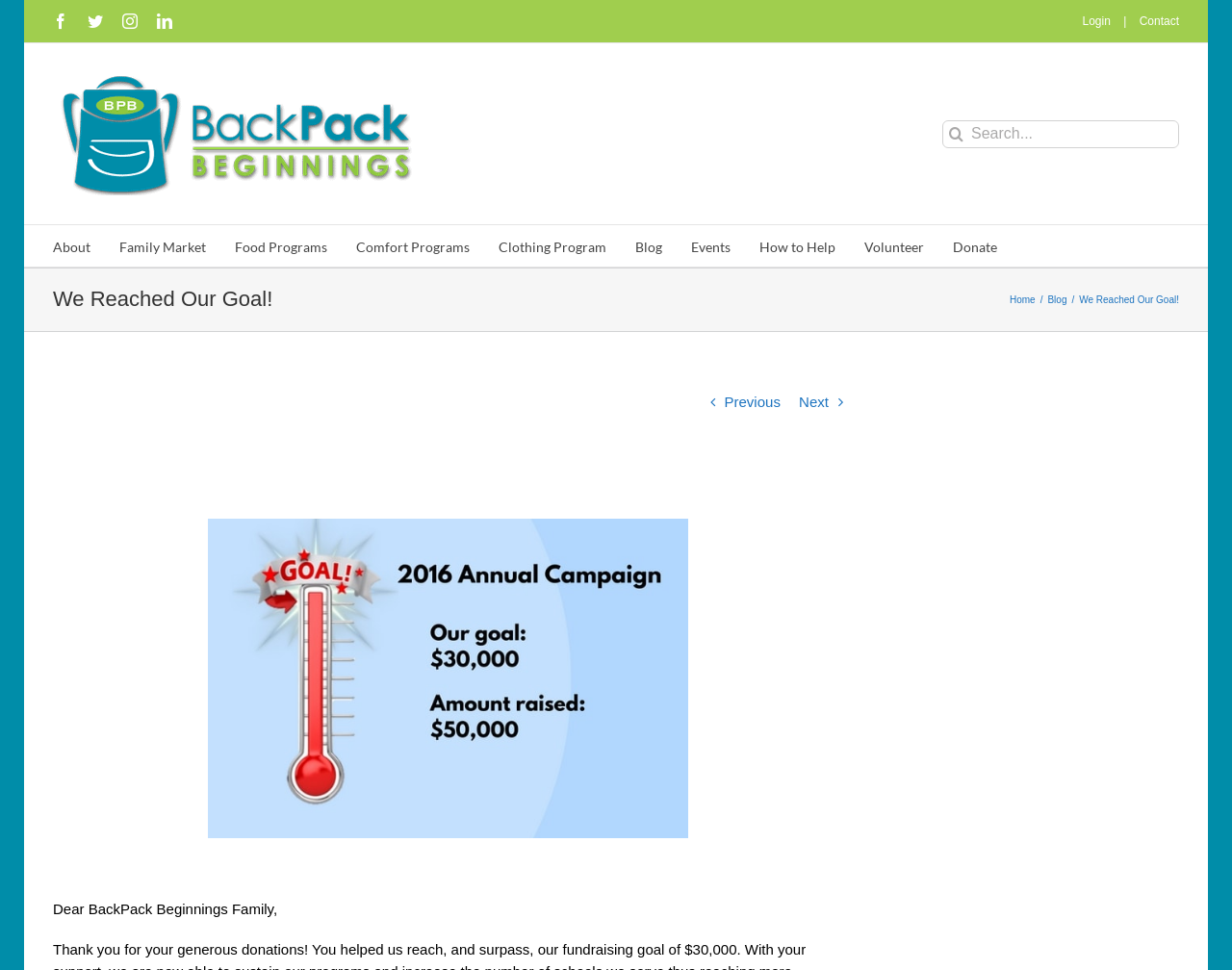Carefully examine the image and provide an in-depth answer to the question: Is there a login link?

I found a link labeled 'Login' at the top right corner of the webpage, which indicates that users can log in to the website.